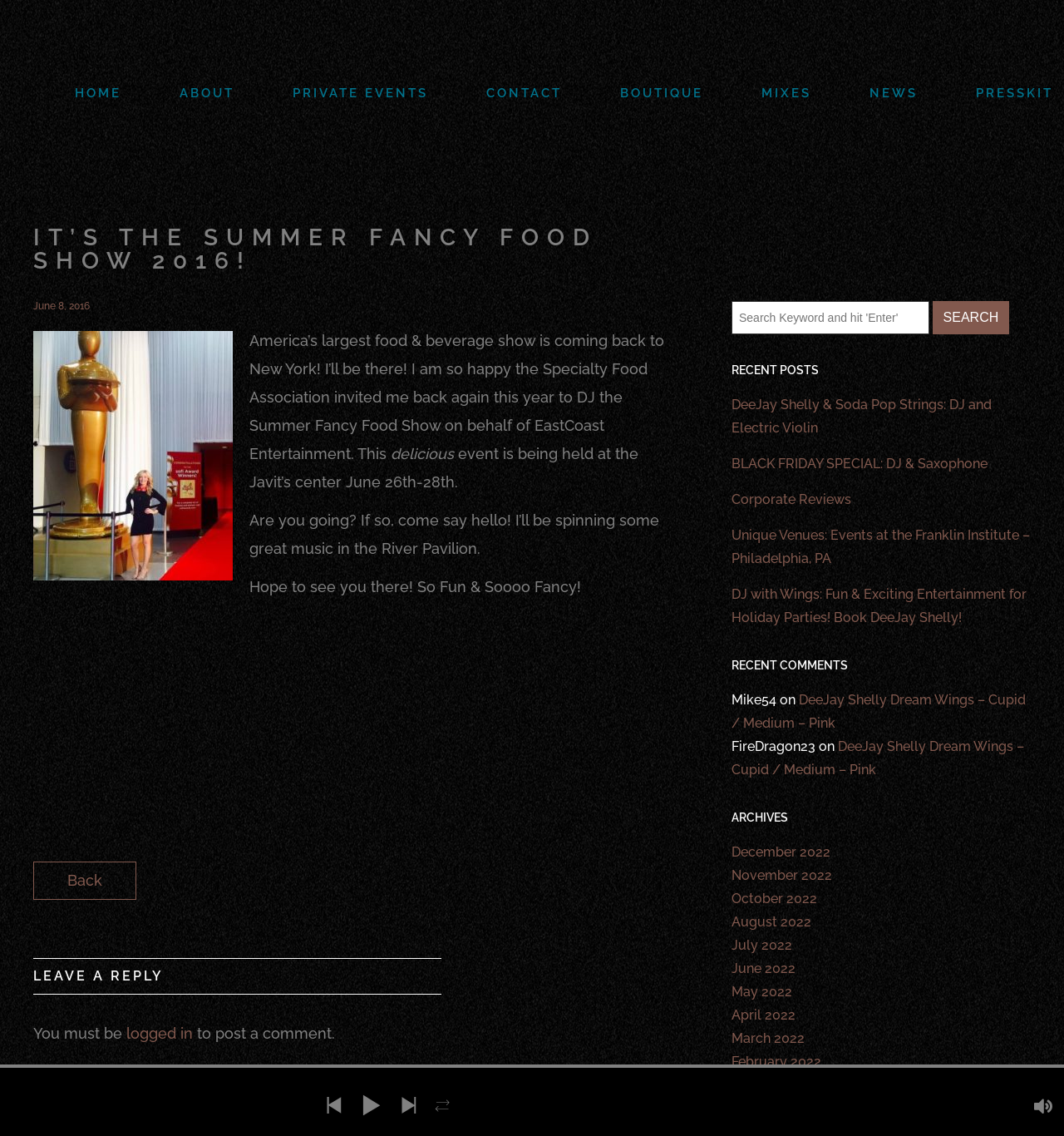Please determine the bounding box coordinates of the element to click in order to execute the following instruction: "View the account". The coordinates should be four float numbers between 0 and 1, specified as [left, top, right, bottom].

None